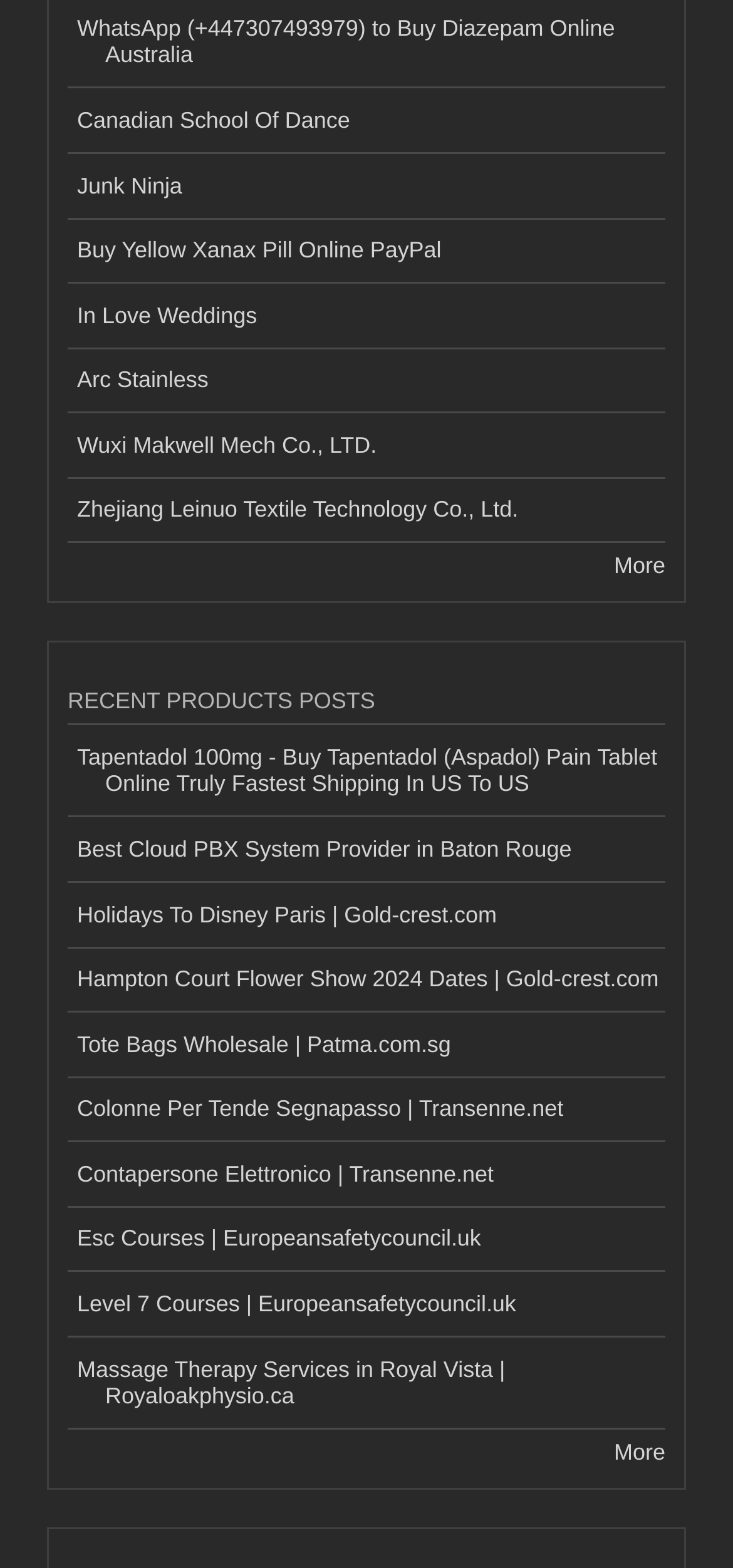Could you determine the bounding box coordinates of the clickable element to complete the instruction: "Explore Tote Bags Wholesale"? Provide the coordinates as four float numbers between 0 and 1, i.e., [left, top, right, bottom].

[0.092, 0.646, 0.908, 0.687]